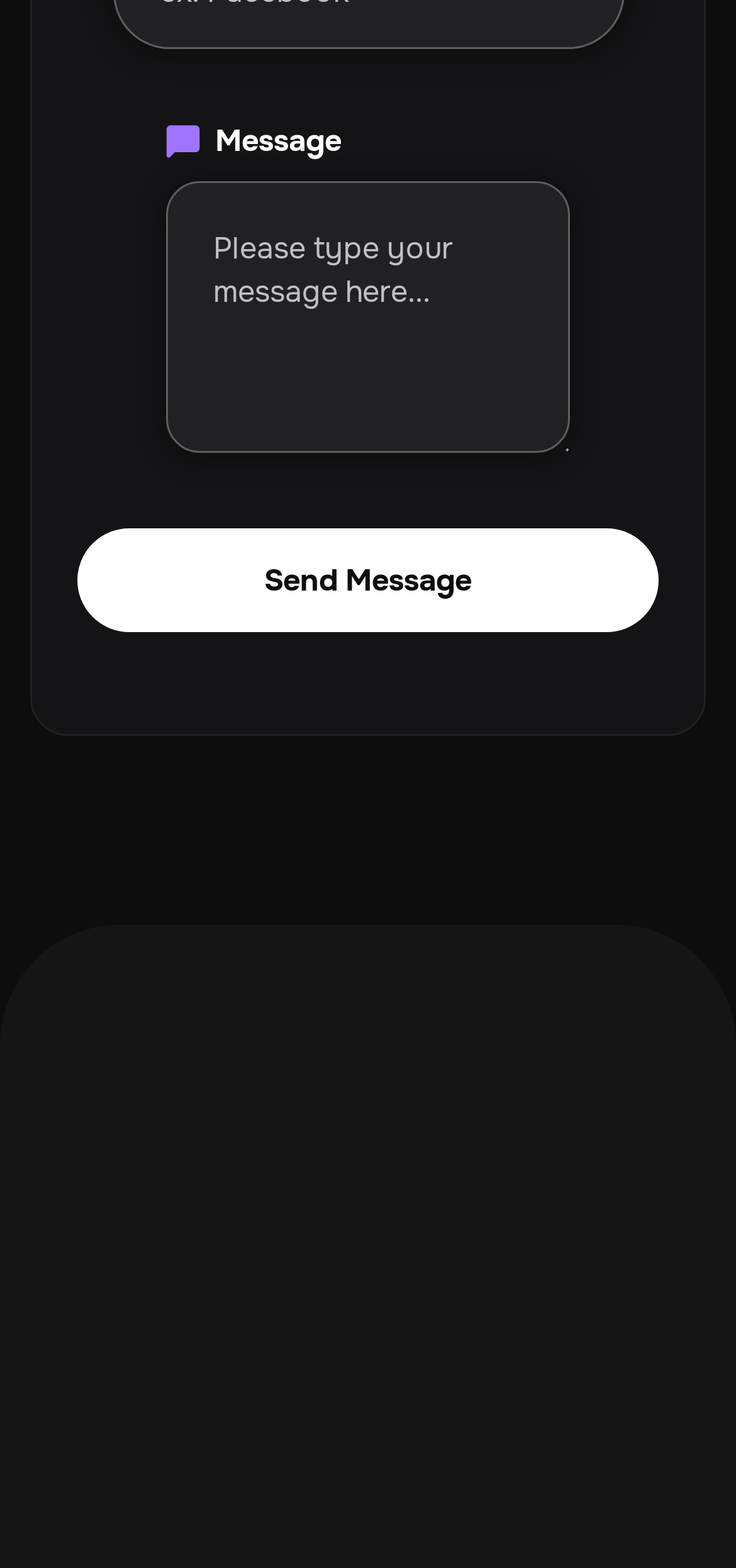Please answer the following question using a single word or phrase: What is the copyright information on the page?

Copyright 2023 Swing Genius, Inc.